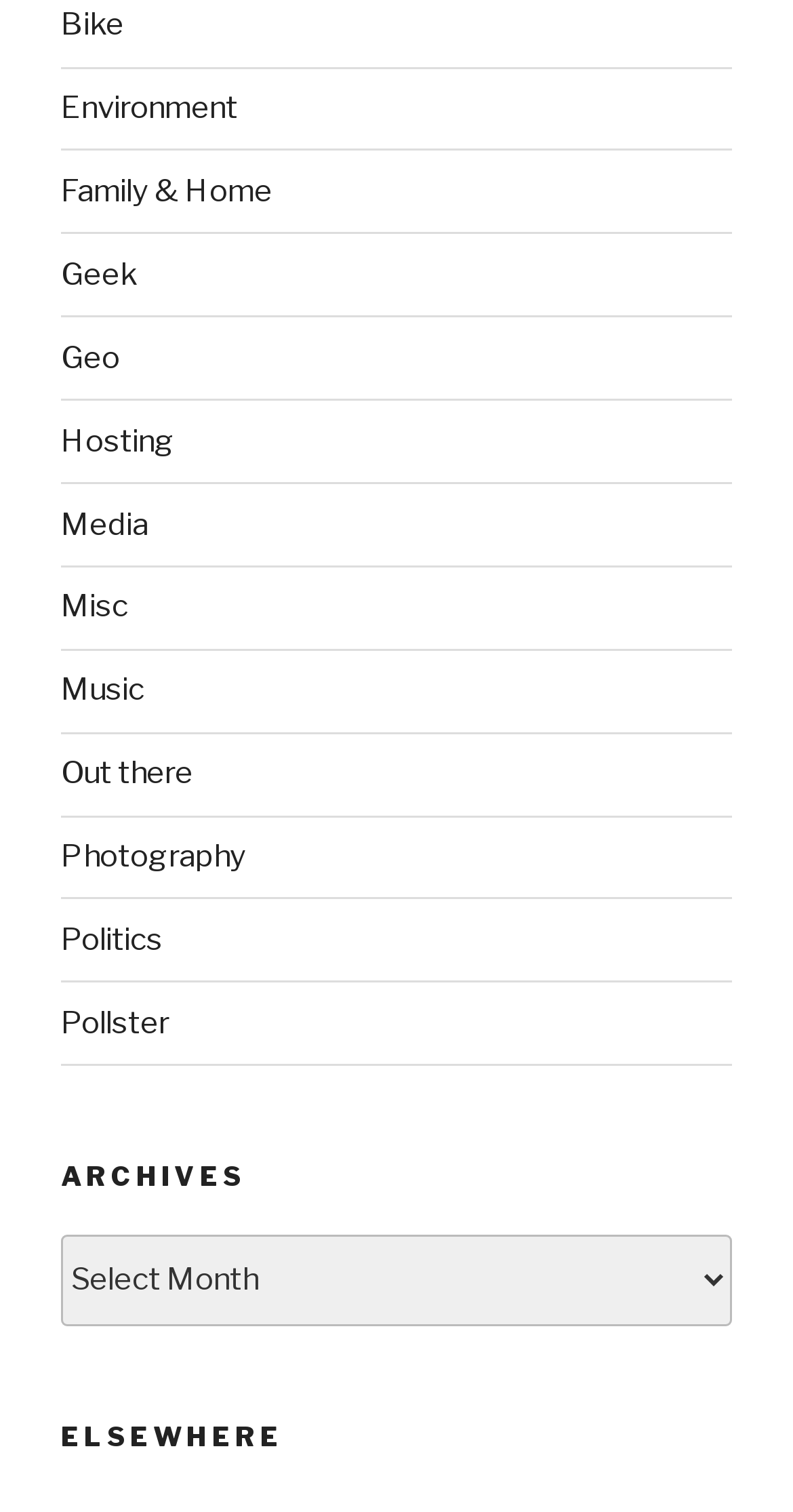Please identify the coordinates of the bounding box for the clickable region that will accomplish this instruction: "select an option from Archives".

[0.077, 0.817, 0.923, 0.877]